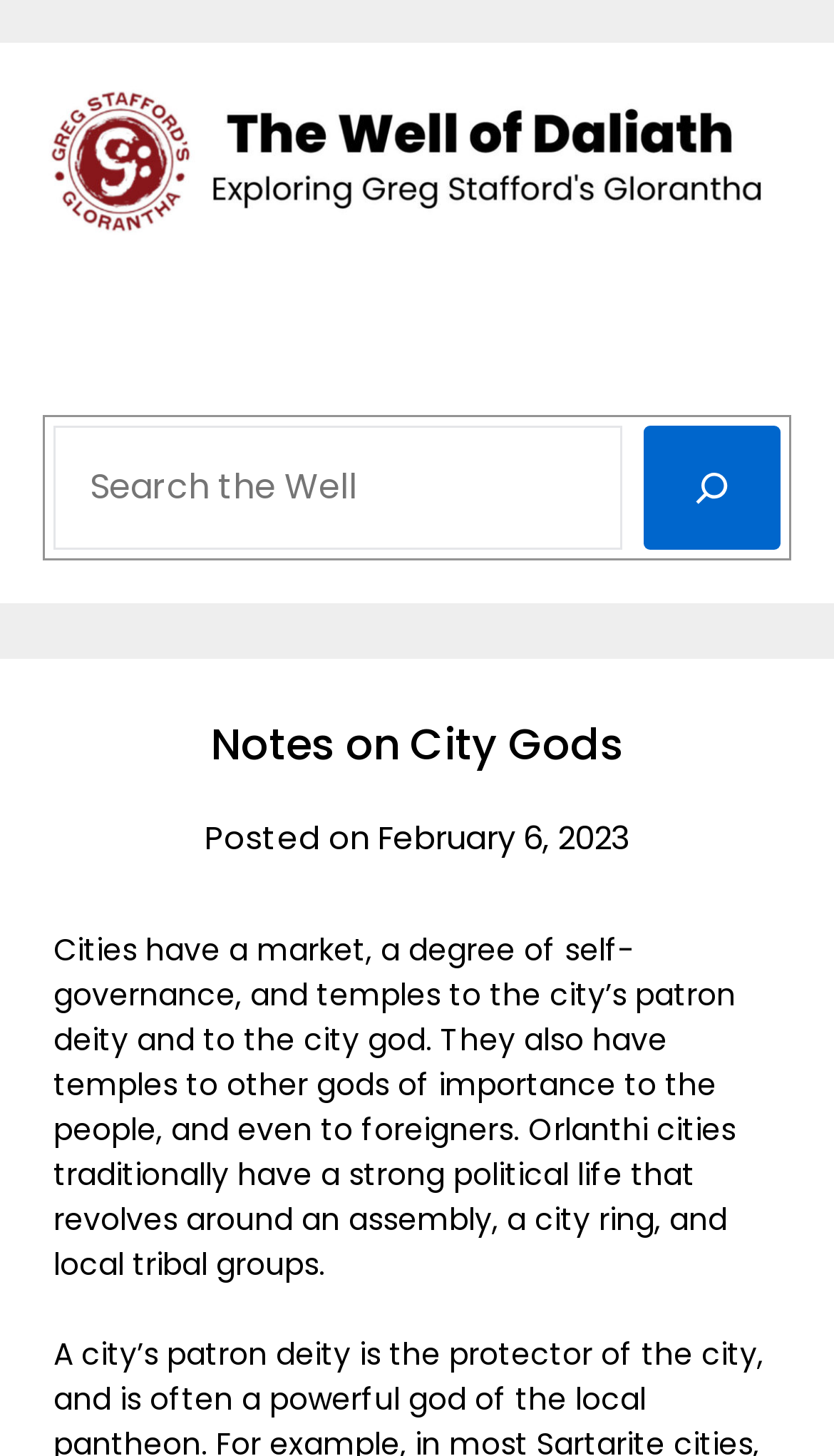What is the name of the city god?
Provide a thorough and detailed answer to the question.

The webpage does not explicitly mention the name of the city god. It only mentions that cities have temples to the city's patron deity and to the city god, but it does not provide a specific name.